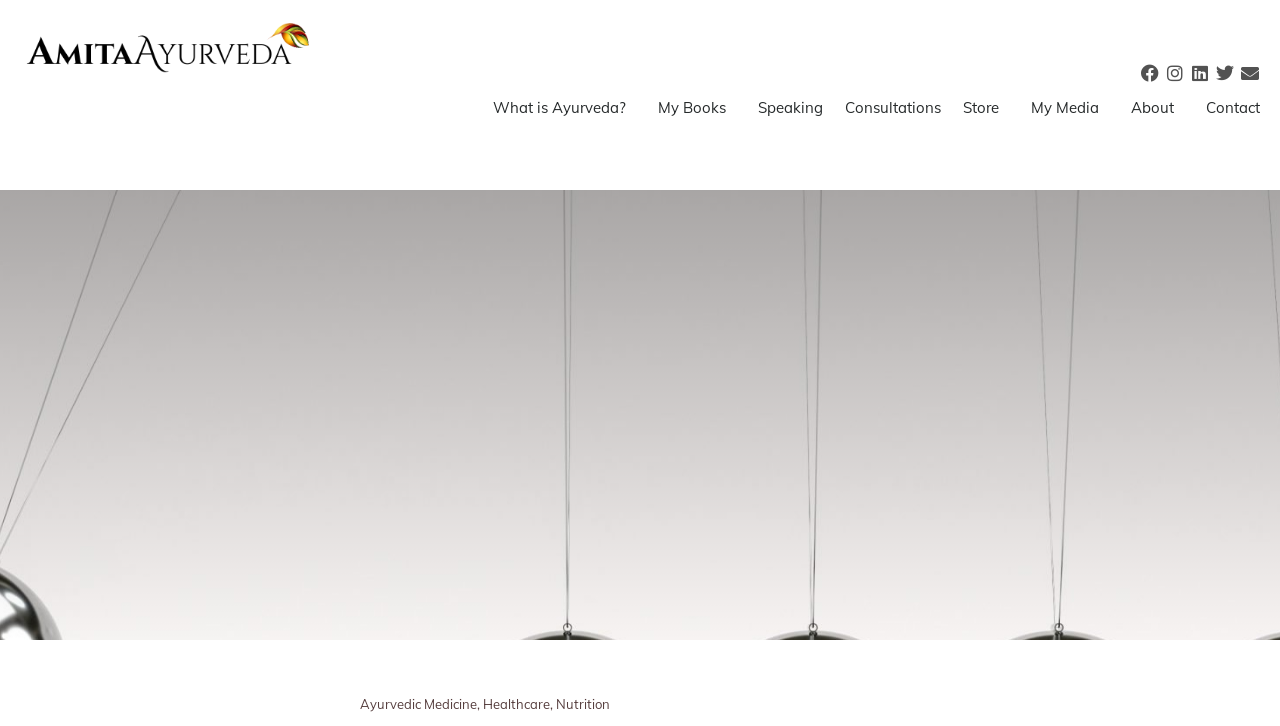Please specify the bounding box coordinates for the clickable region that will help you carry out the instruction: "Visit Facebook page".

[0.891, 0.088, 0.905, 0.112]